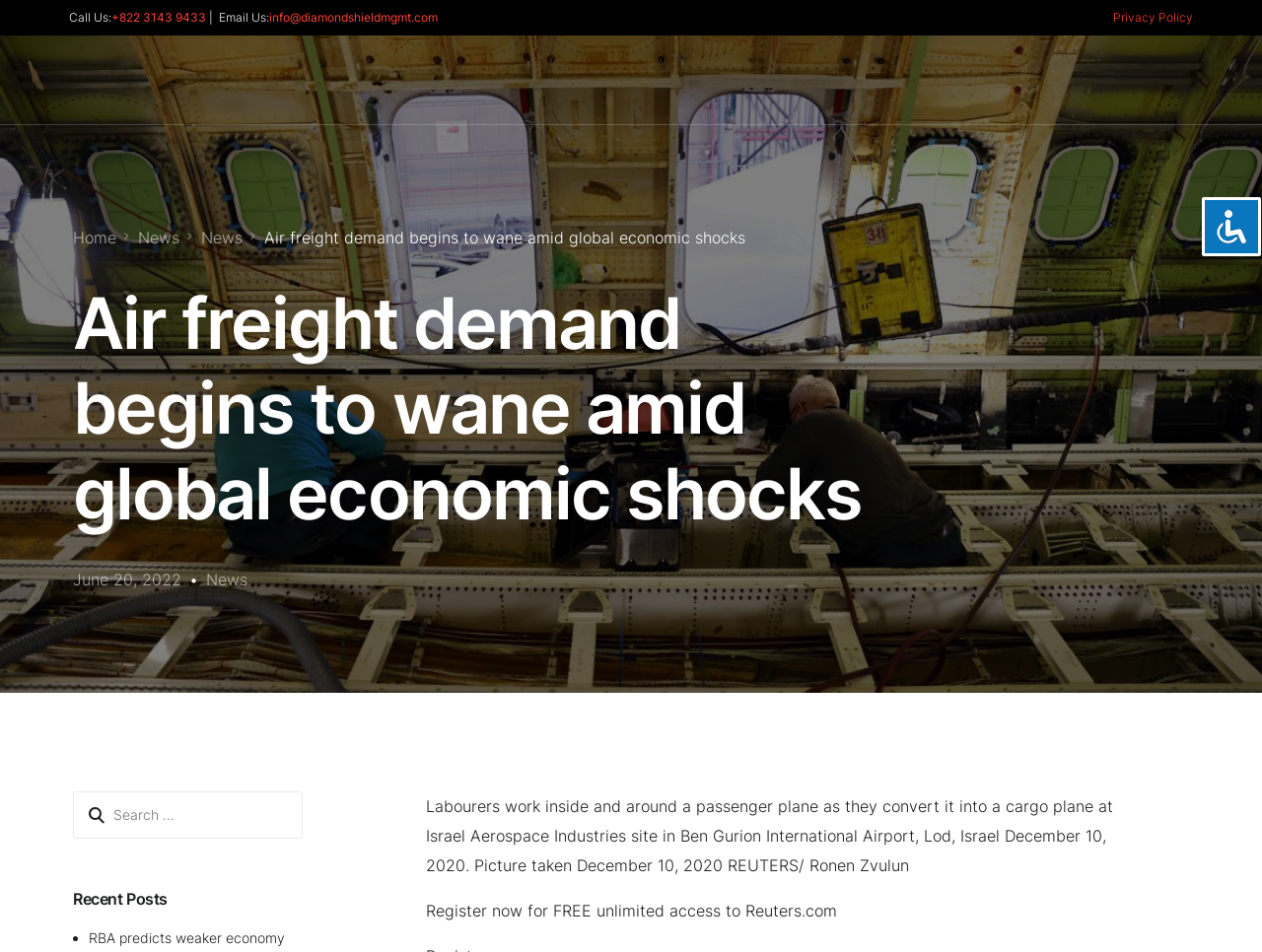Identify and provide the bounding box for the element described by: "Post Doctoral research".

None